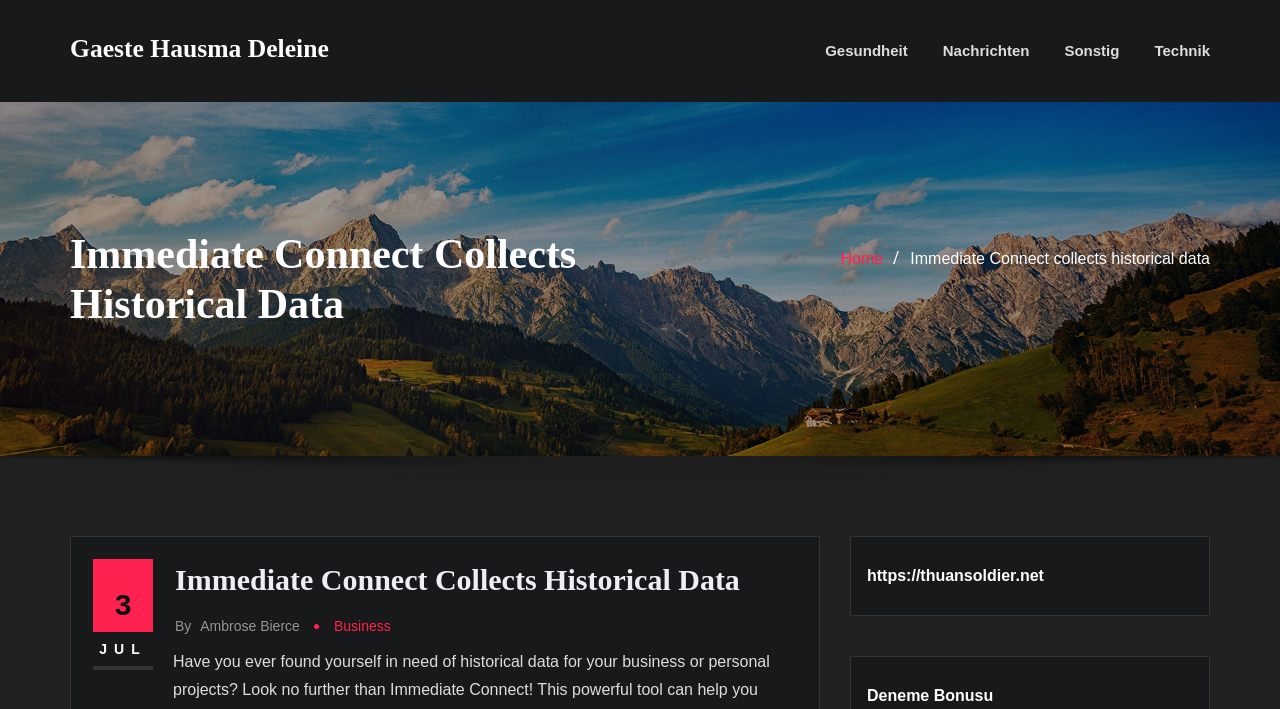Pinpoint the bounding box coordinates of the area that should be clicked to complete the following instruction: "Visit https://thuansoldier.net". The coordinates must be given as four float numbers between 0 and 1, i.e., [left, top, right, bottom].

[0.677, 0.8, 0.816, 0.824]